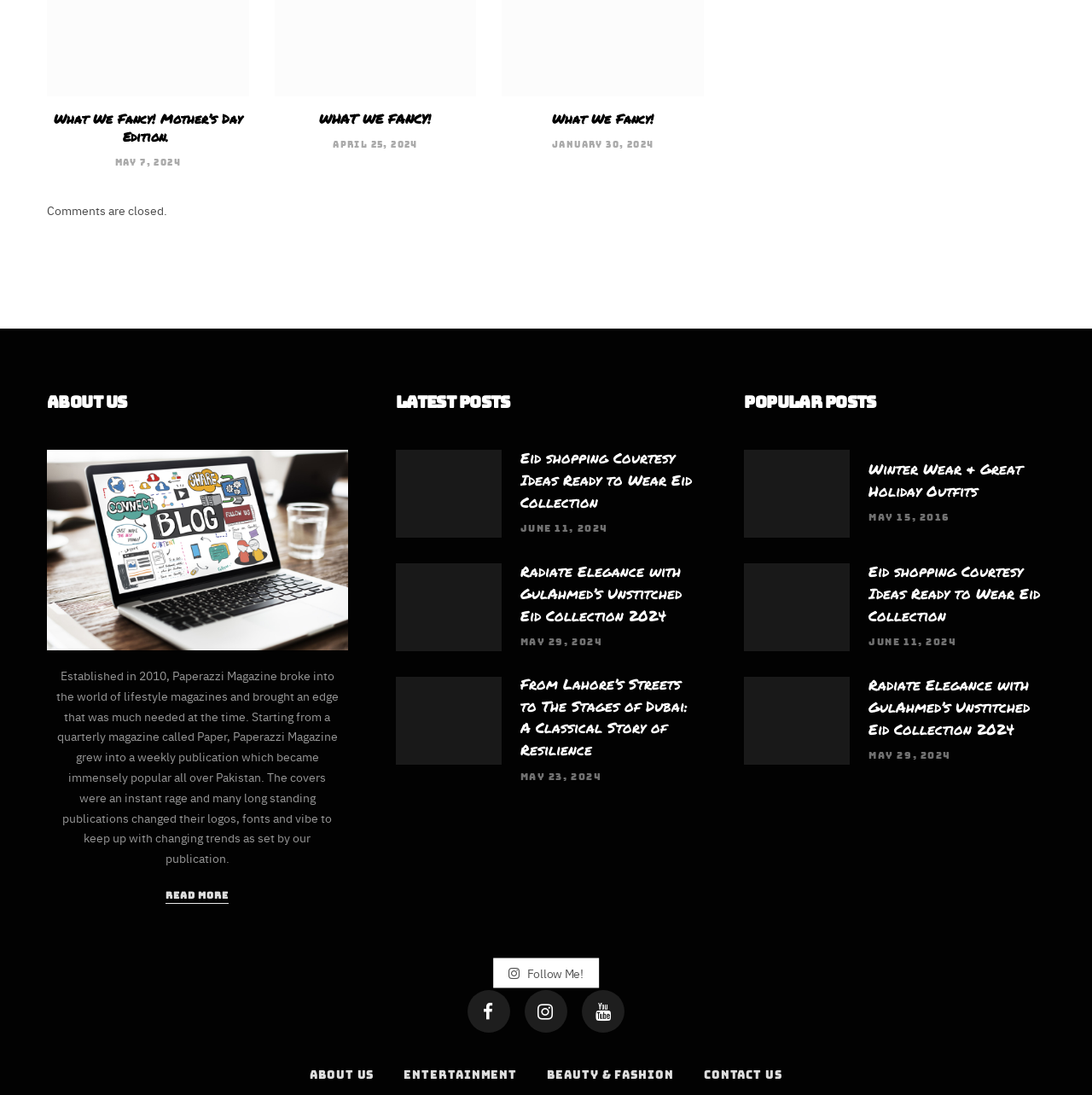What is the topic of the latest post?
Please provide a detailed and comprehensive answer to the question.

The latest post is titled 'Eid shopping Courtesy Ideas Ready to Wear Eid Collection', which suggests that the topic of the post is Eid shopping.